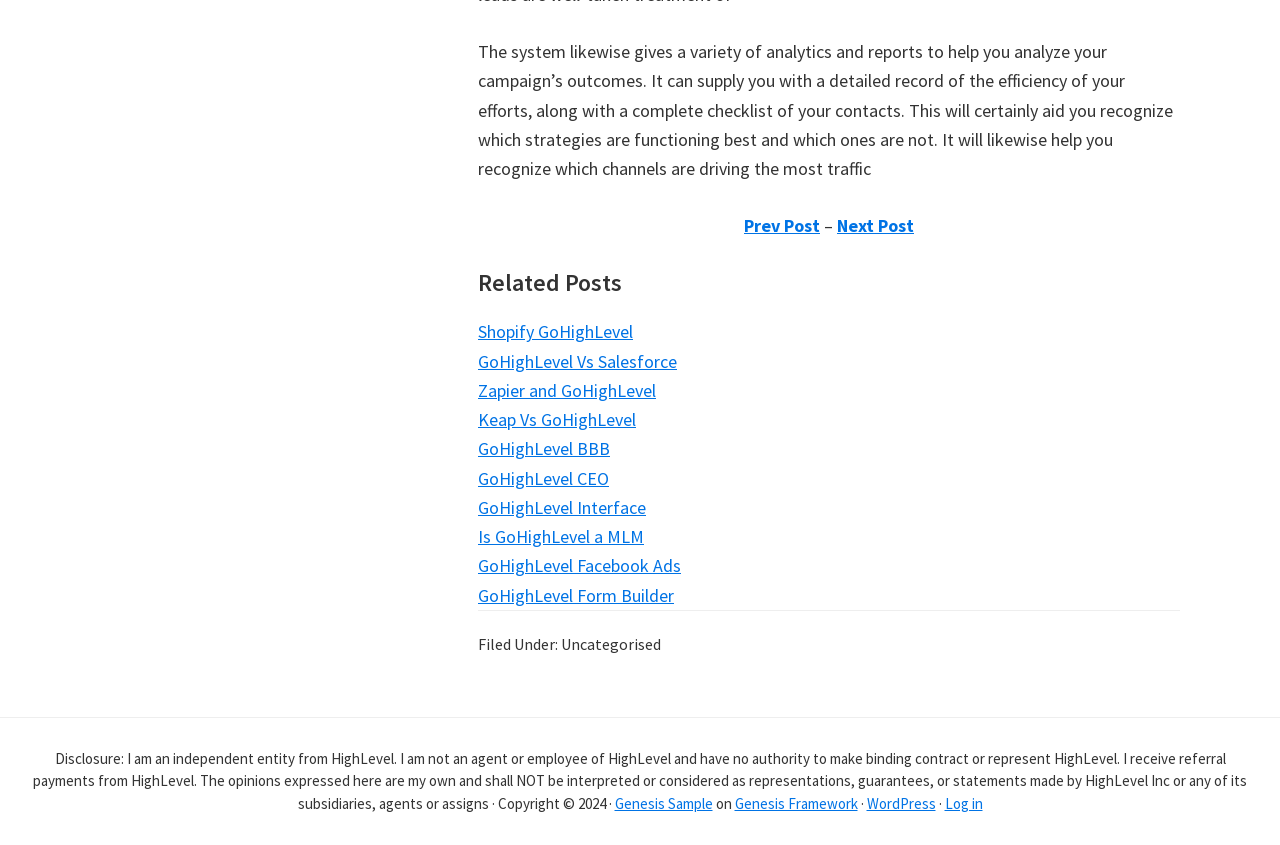Please find the bounding box for the UI element described by: "Next Post".

[0.654, 0.254, 0.714, 0.281]